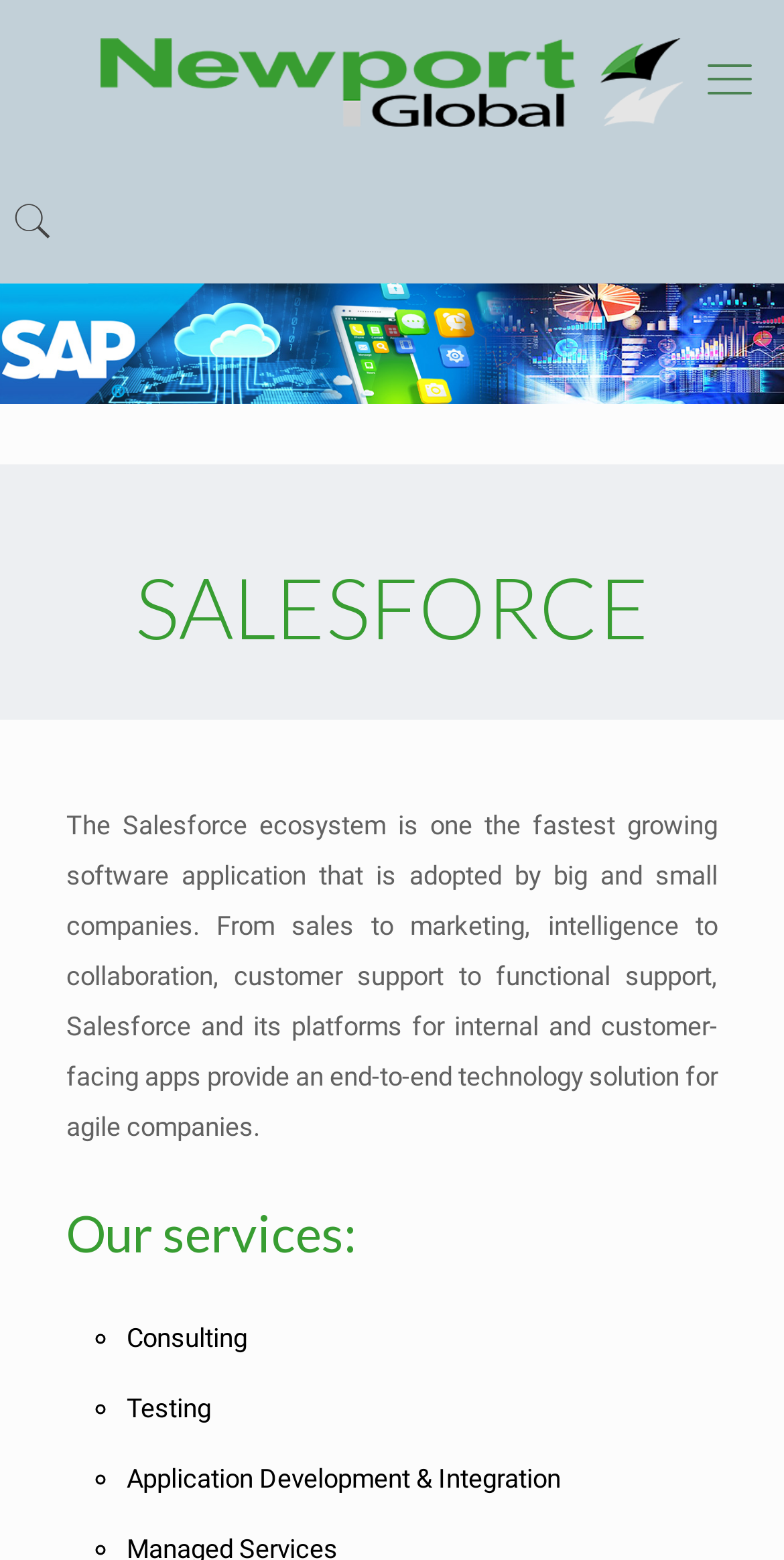Mark the bounding box of the element that matches the following description: "title="NewportGlobal"".

[0.128, 0.013, 0.872, 0.09]